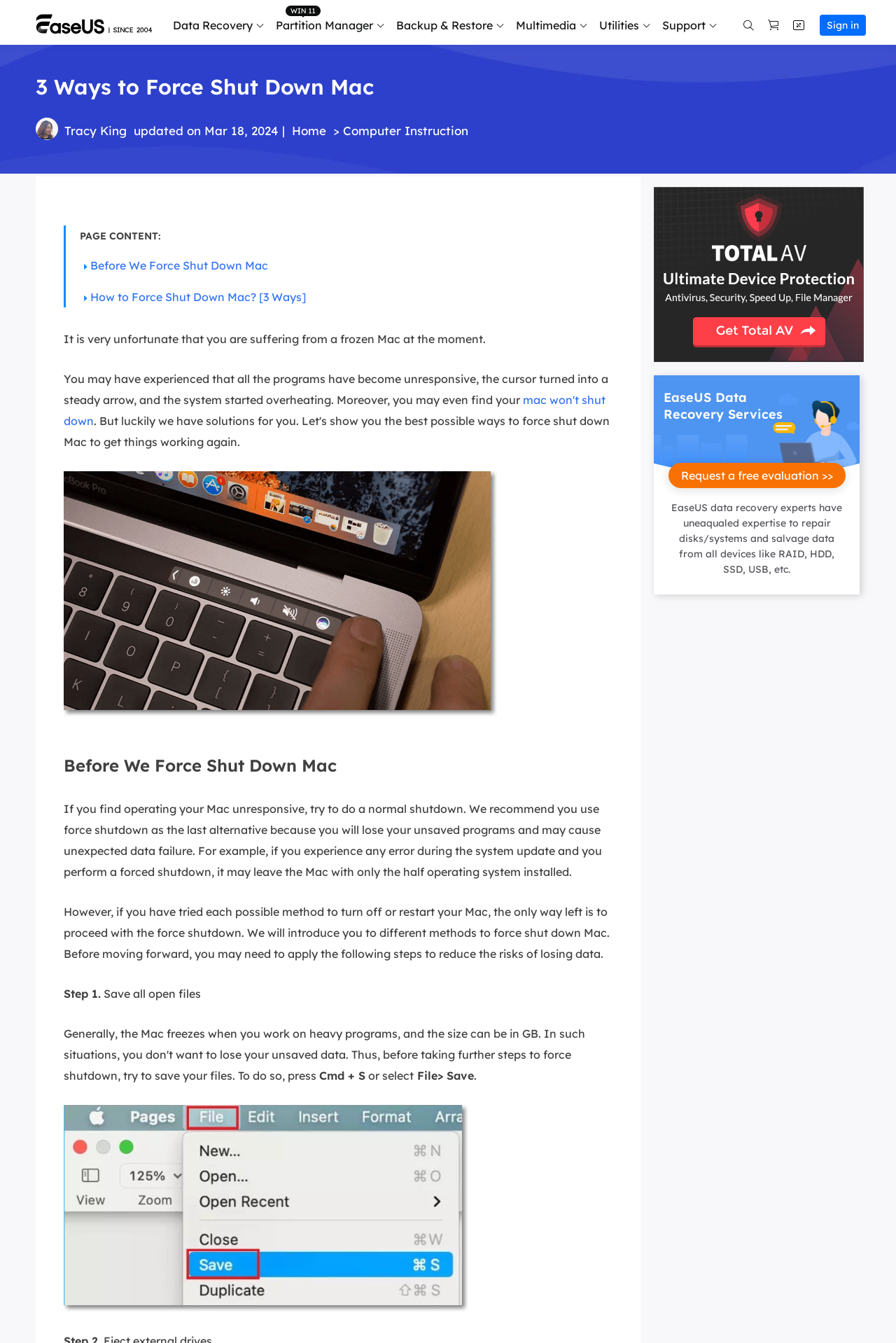Answer the following inquiry with a single word or phrase:
What type of products are offered by EaseUS?

Data recovery and backup